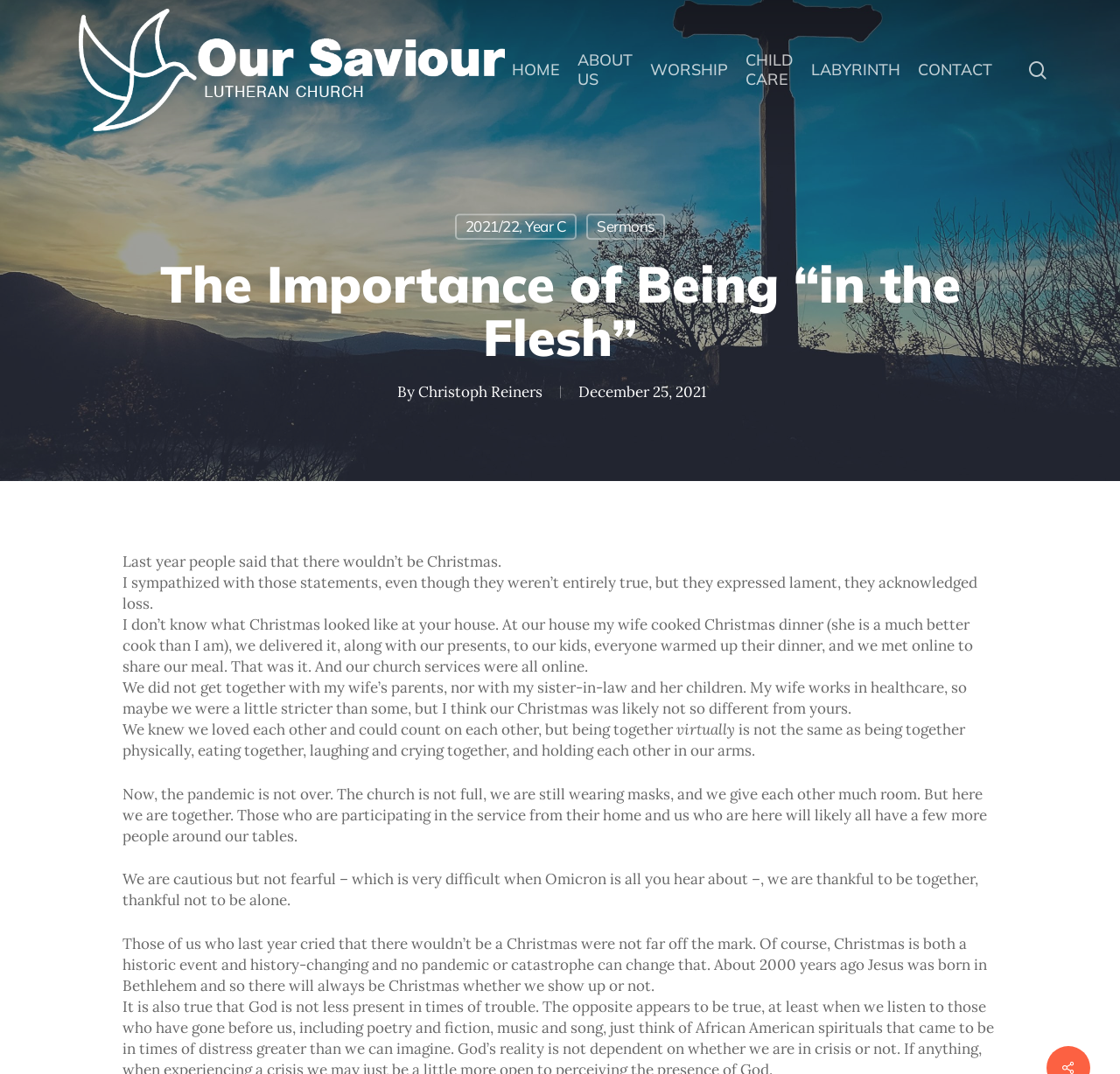Determine the bounding box coordinates of the region to click in order to accomplish the following instruction: "Check the Sunday readings". Provide the coordinates as four float numbers between 0 and 1, specifically [left, top, right, bottom].

[0.079, 0.862, 0.201, 0.882]